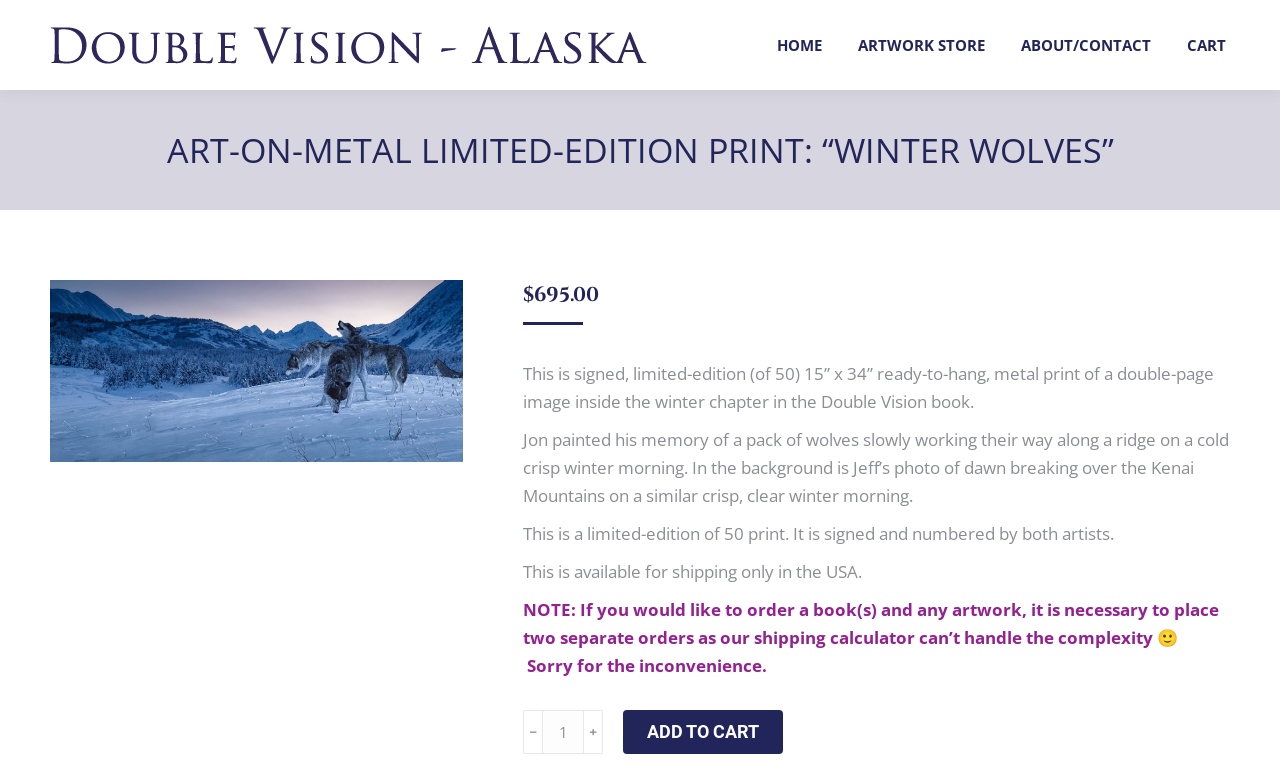Please locate the bounding box coordinates for the element that should be clicked to achieve the following instruction: "Click the 'HOME' link". Ensure the coordinates are given as four float numbers between 0 and 1, i.e., [left, top, right, bottom].

[0.604, 0.023, 0.645, 0.092]